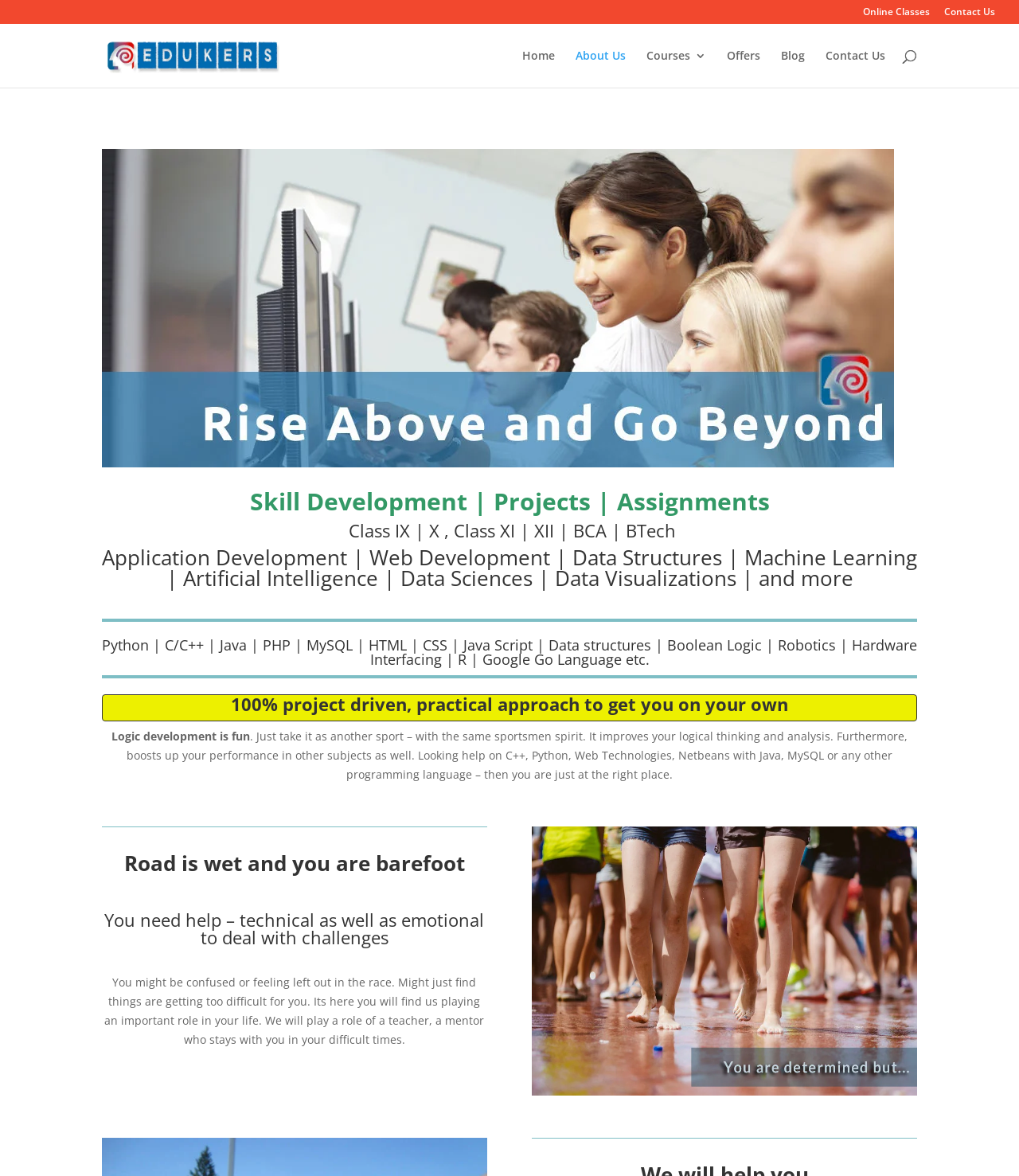Please identify the bounding box coordinates of the element I should click to complete this instruction: 'Visit the 'Careers' page'. The coordinates should be given as four float numbers between 0 and 1, like this: [left, top, right, bottom].

None